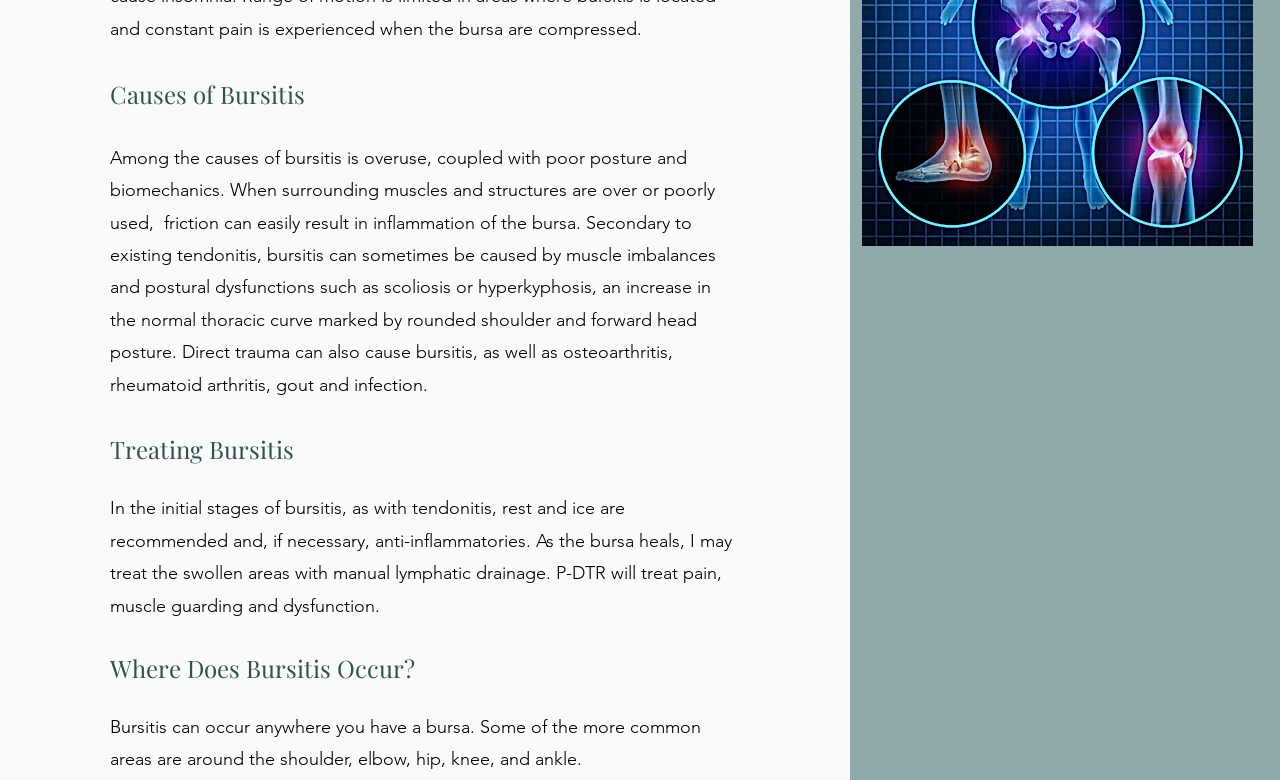Identify the bounding box coordinates for the UI element described as: "tendonitis". The coordinates should be provided as four floats between 0 and 1: [left, top, right, bottom].

[0.138, 0.313, 0.201, 0.341]